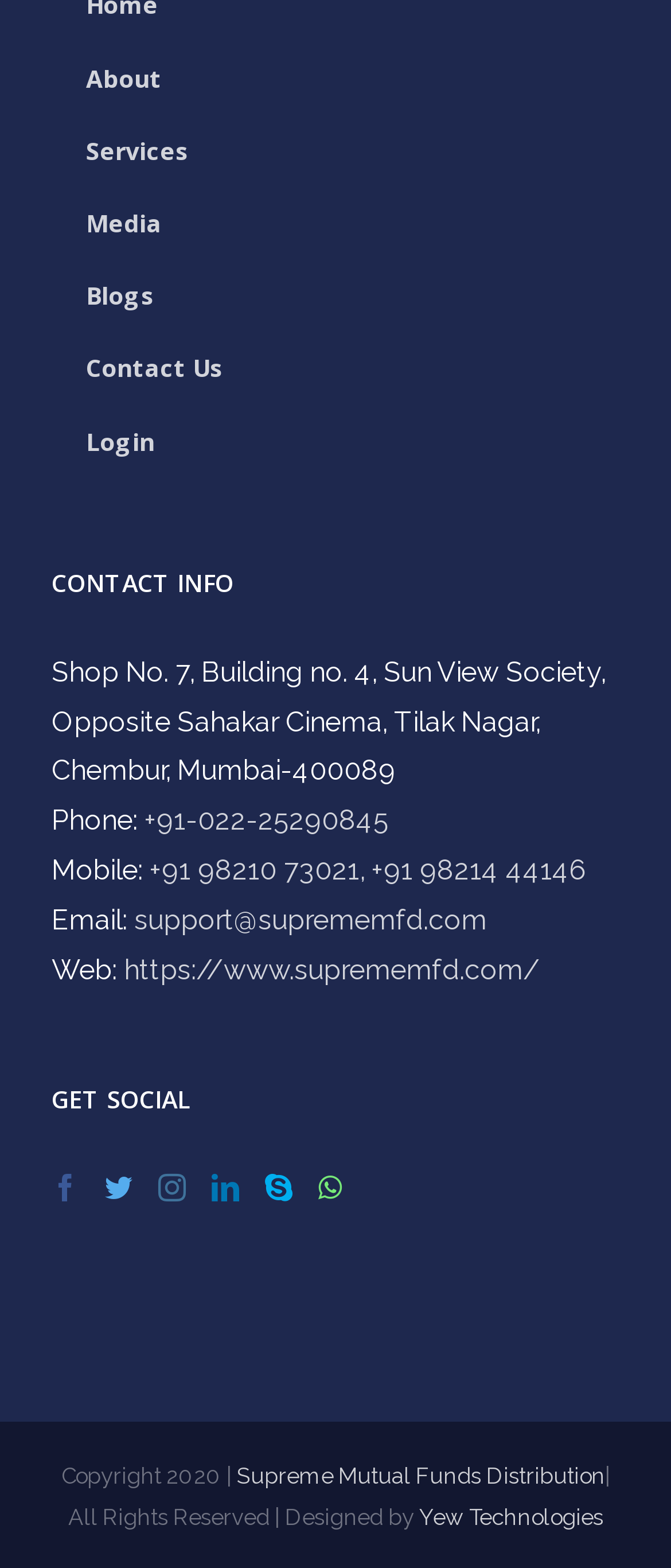What is the company's address?
Based on the image, provide your answer in one word or phrase.

Shop No. 7, Building no. 4, Sun View Society, Opposite Sahakar Cinema, Tilak Nagar, Chembur, Mumbai-400089